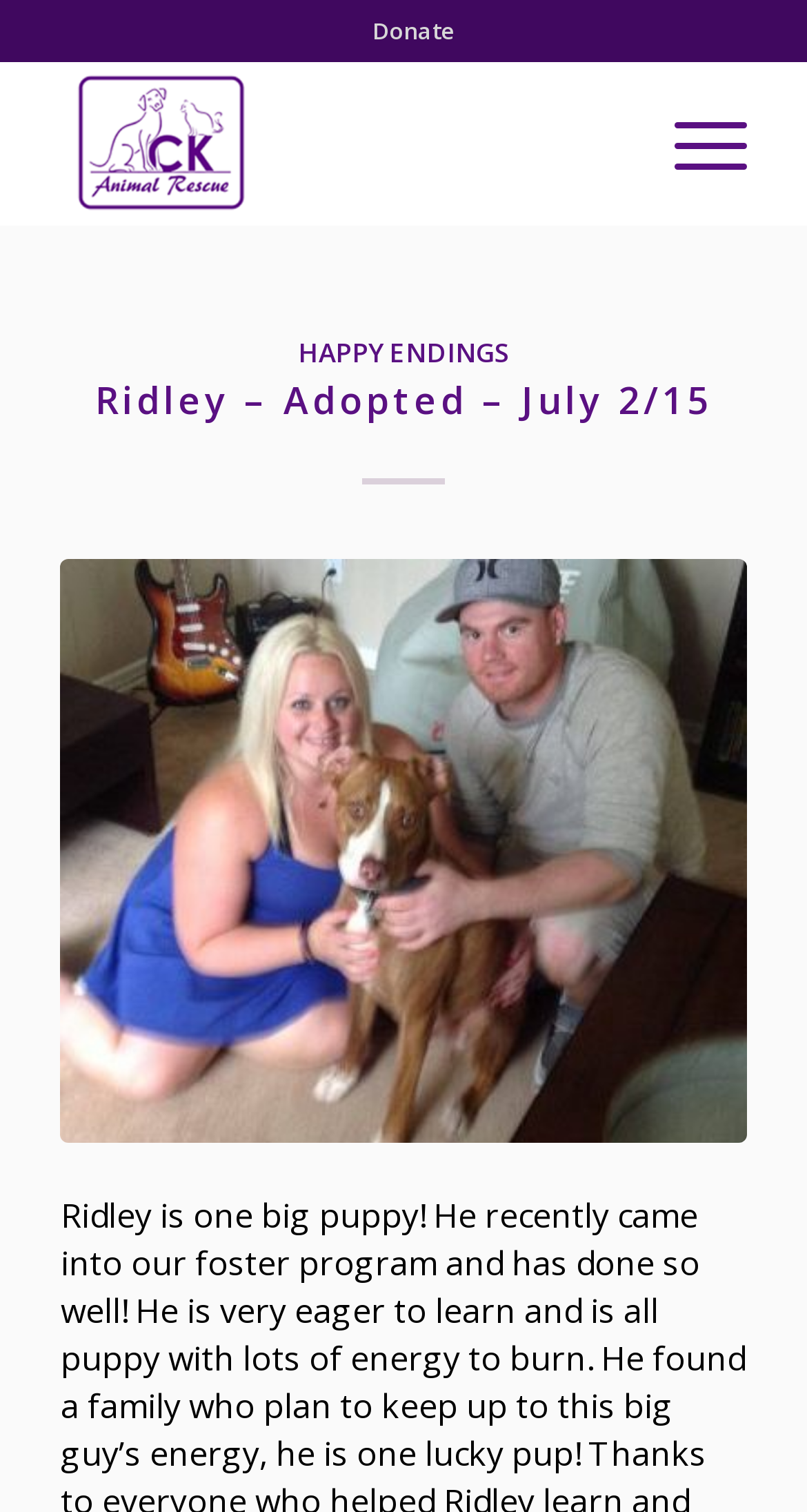Determine the bounding box coordinates for the UI element matching this description: "Happy Endings".

[0.369, 0.222, 0.631, 0.245]